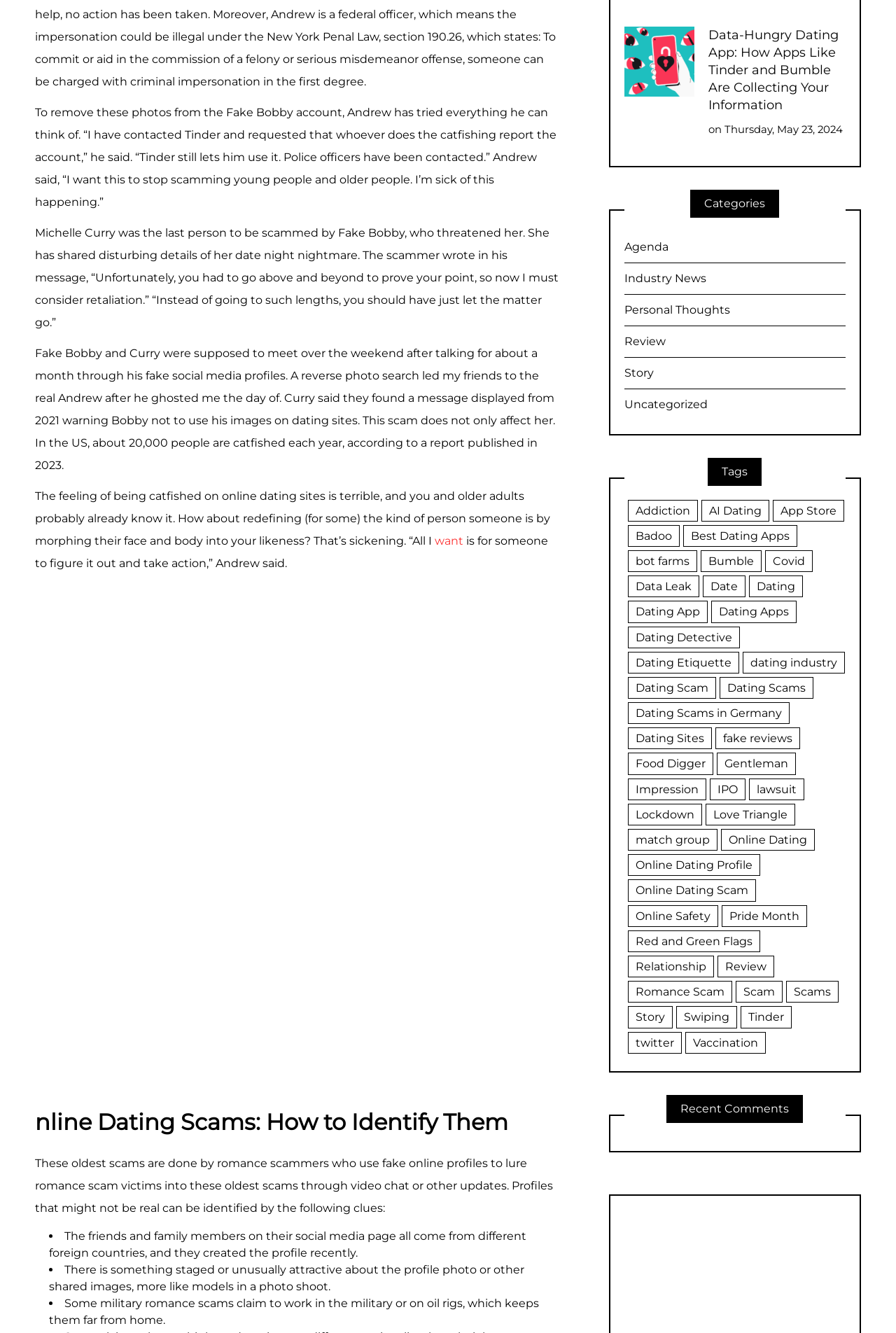Identify the coordinates of the bounding box for the element that must be clicked to accomplish the instruction: "Click the 'Dating App' link".

[0.697, 0.04, 0.775, 0.05]